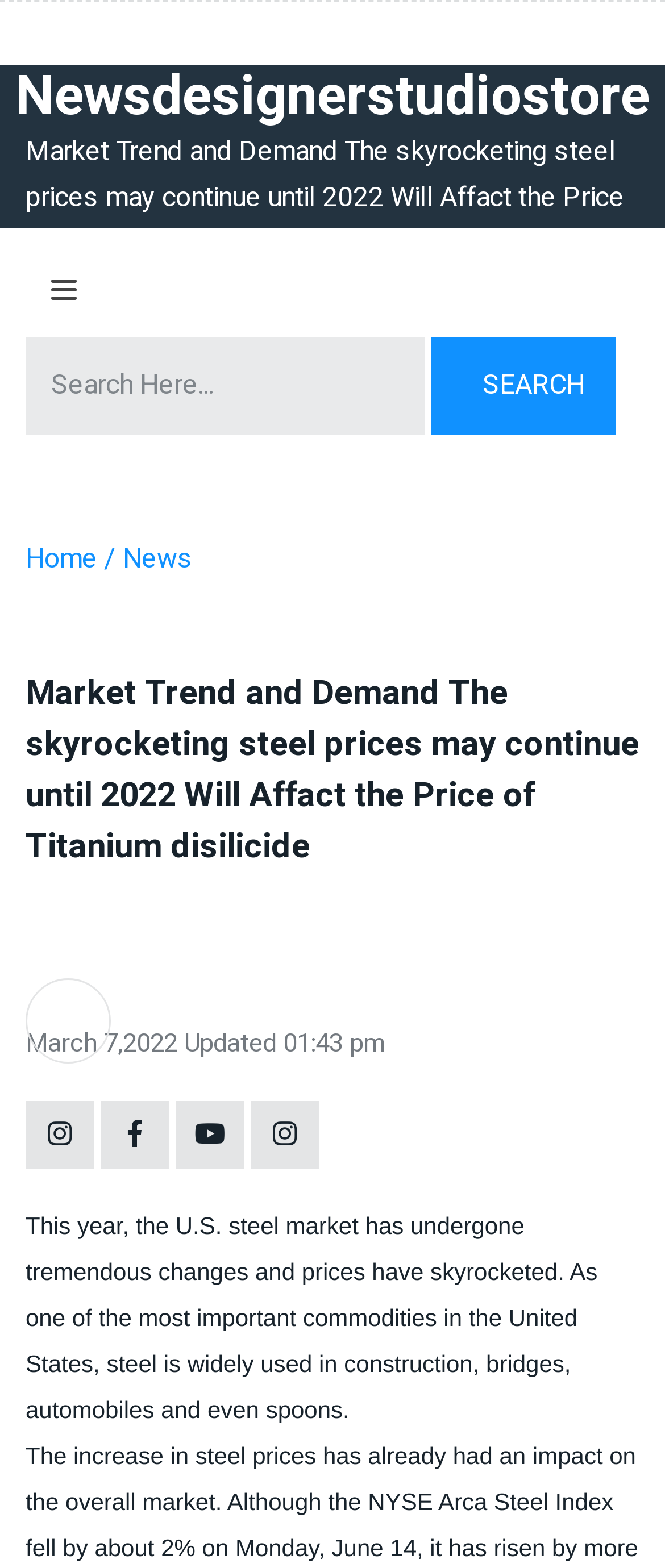What is the topic of the latest news?
Kindly offer a detailed explanation using the data available in the image.

I determined the topic of the latest news by looking at the heading 'Market Trend and Demand The skyrocketing steel prices may continue until 2022 Will Affact the Price of Titanium disilicide' and the static text 'This year, the U.S. steel market has undergone tremendous changes and prices have skyrocketed...' which suggests that the latest news is about the steel market.